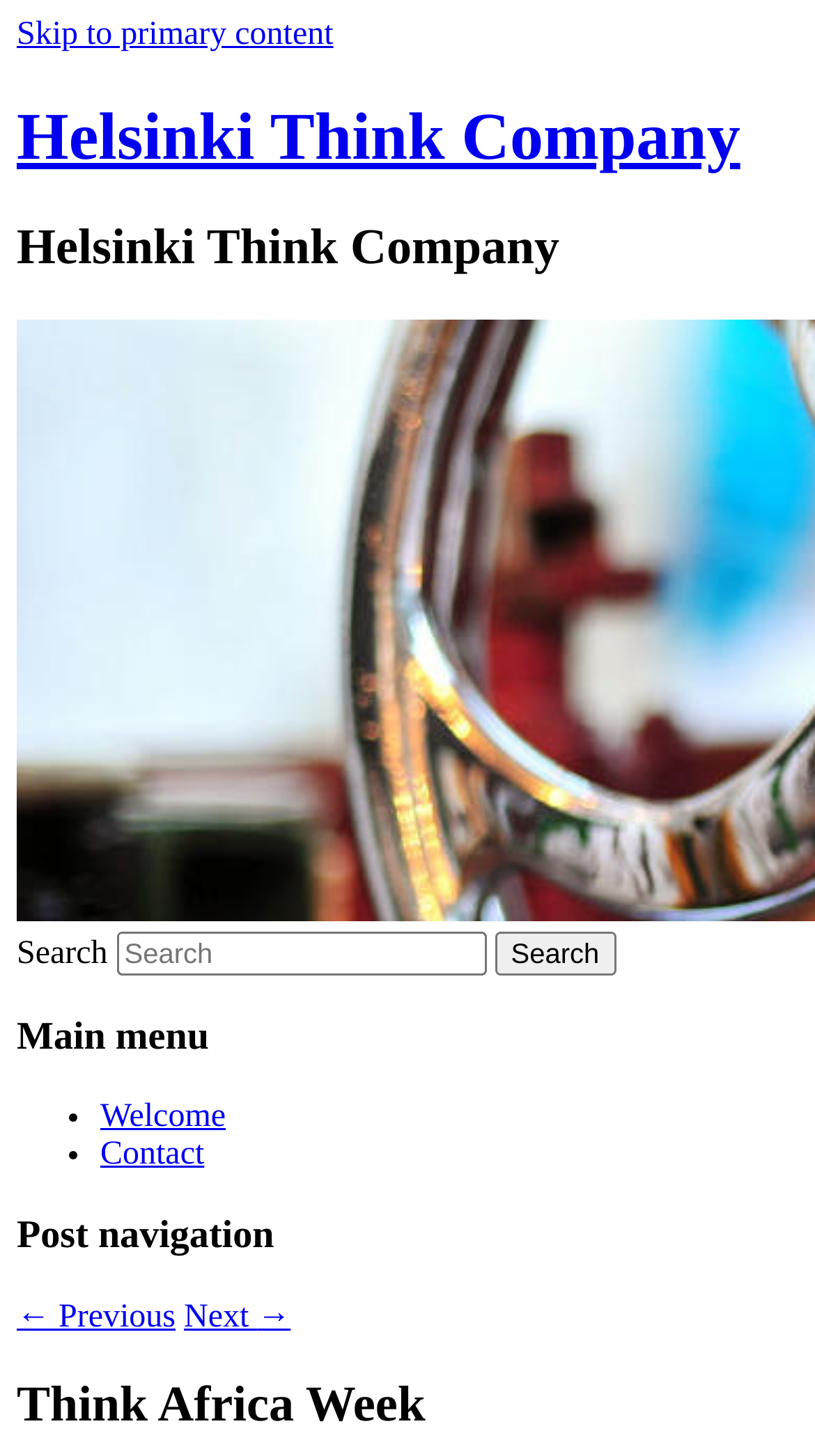How many menu items are there?
Using the information from the image, give a concise answer in one word or a short phrase.

2